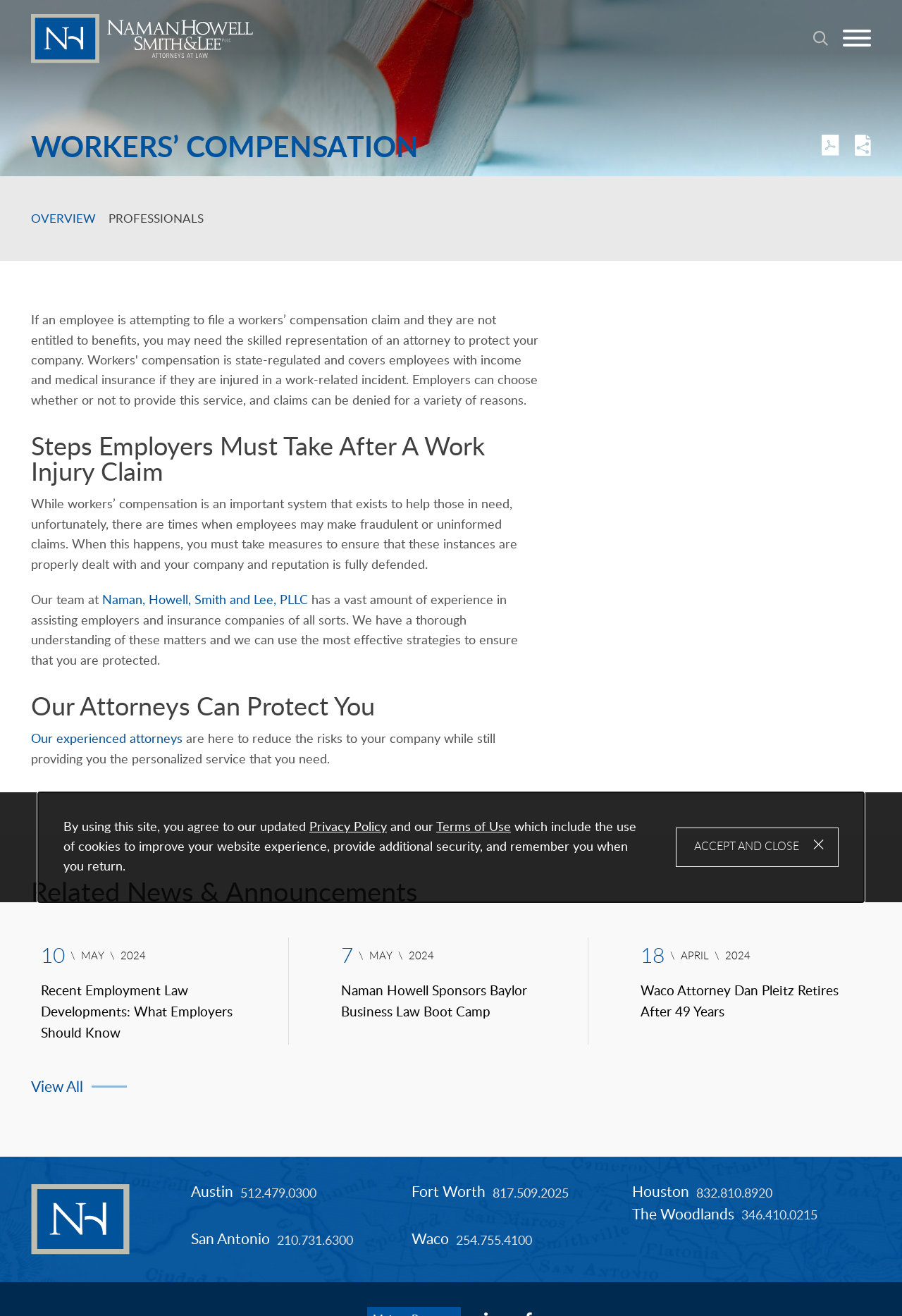Provide the bounding box coordinates of the area you need to click to execute the following instruction: "Contact the 'Naman, Howell, Smith and Lee, PLLC' office in 'Austin'".

[0.212, 0.901, 0.258, 0.912]